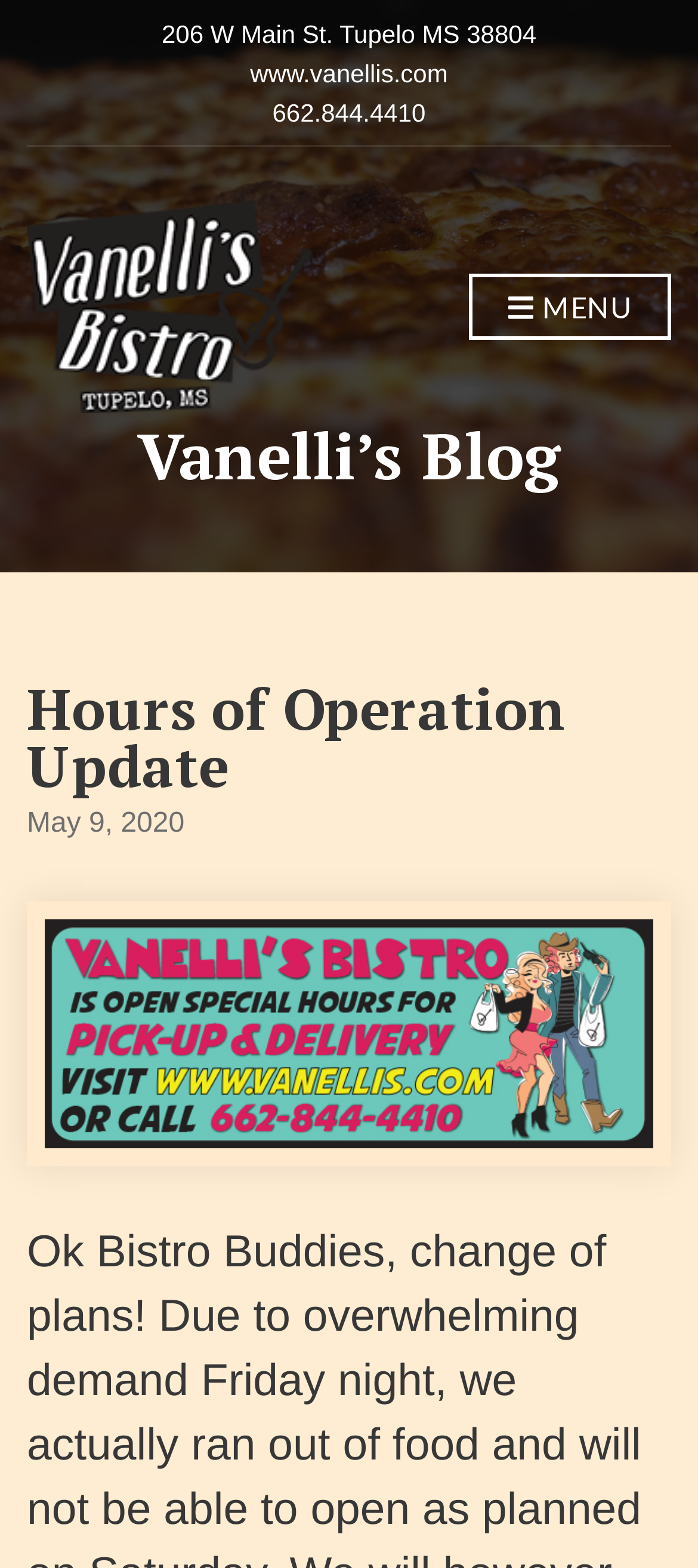Determine the primary headline of the webpage.

Hours of Operation Update